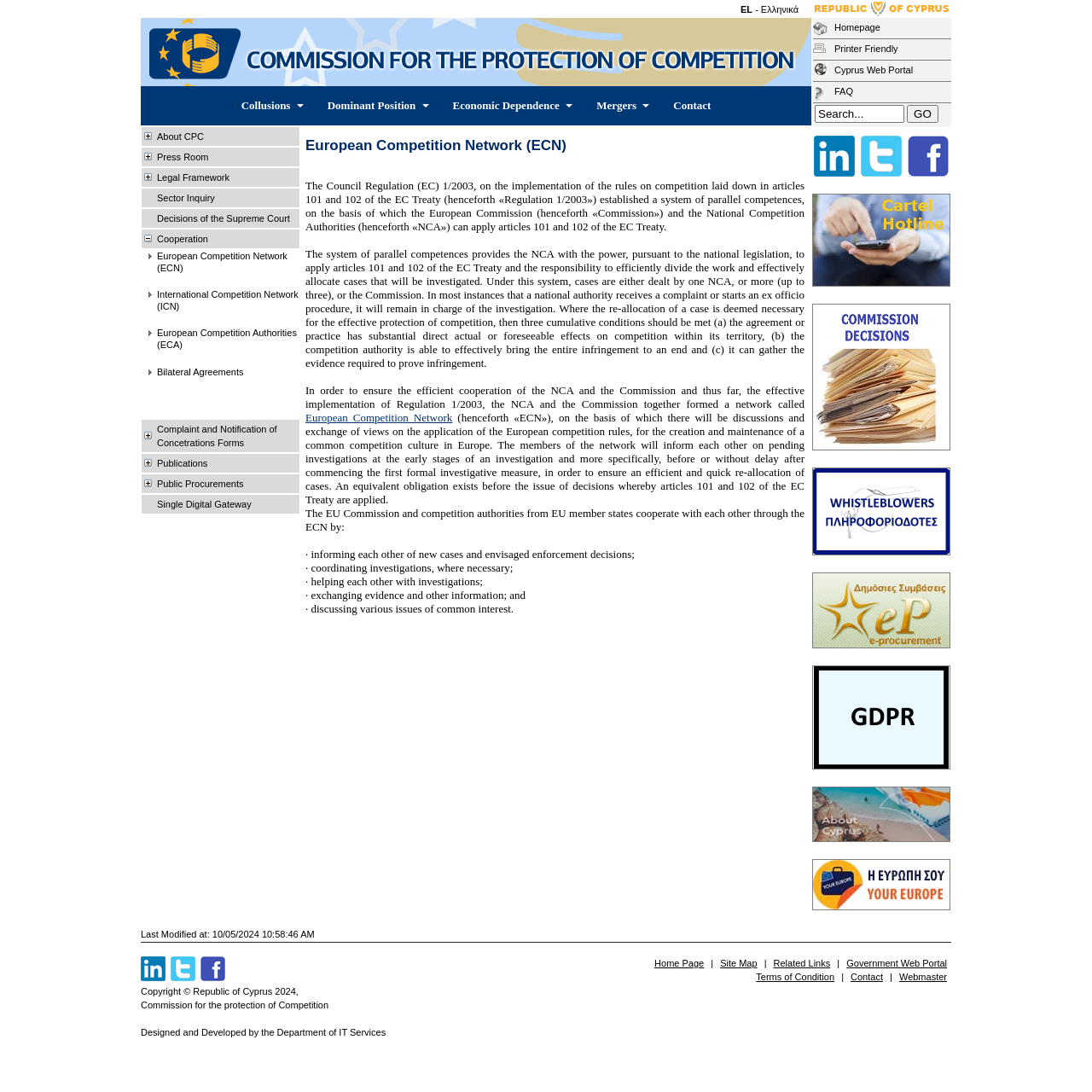Find the bounding box coordinates of the element's region that should be clicked in order to follow the given instruction: "Click on the Viewi logo". The coordinates should consist of four float numbers between 0 and 1, i.e., [left, top, right, bottom].

None